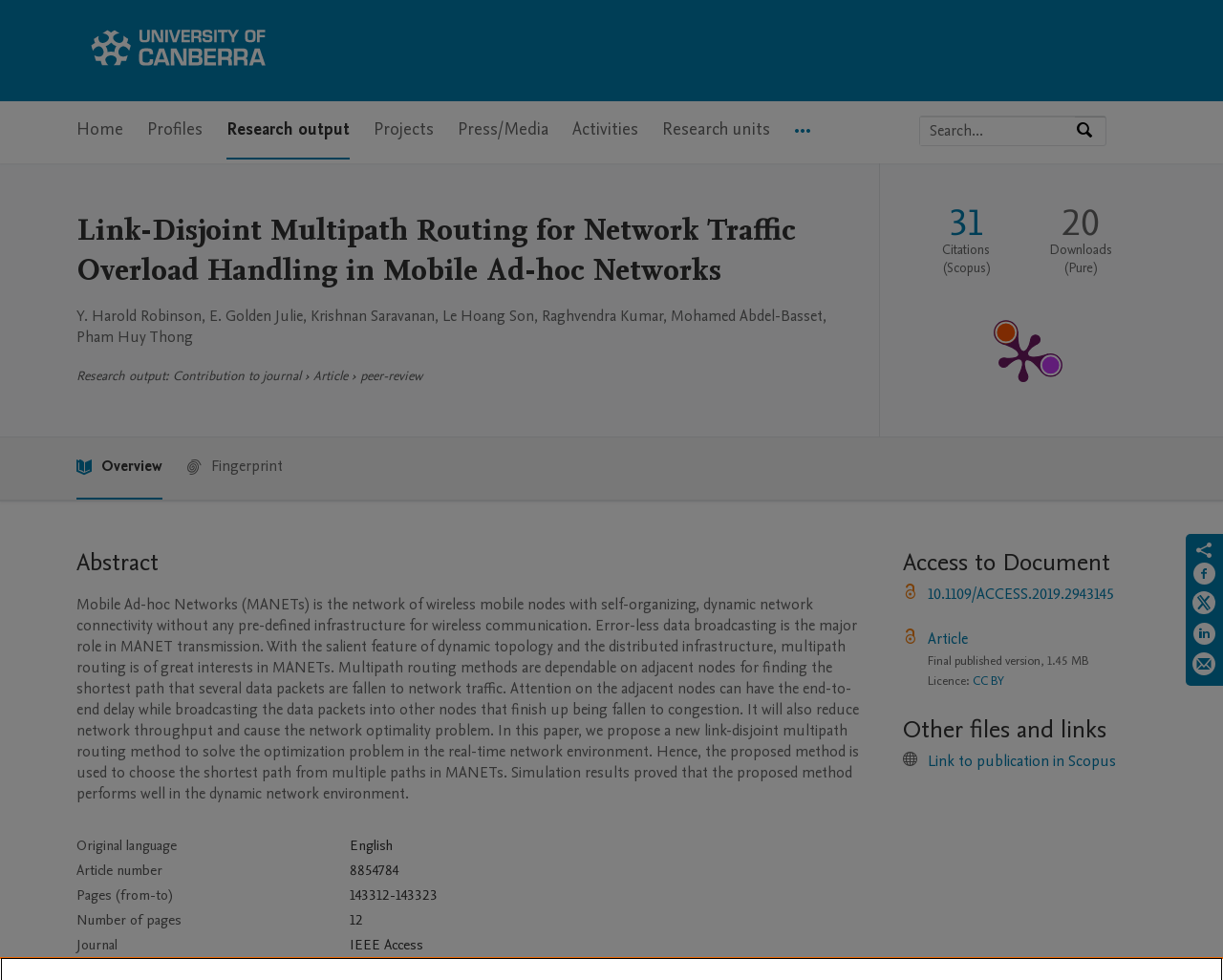Find the bounding box coordinates of the element to click in order to complete the given instruction: "Search by expertise, name or affiliation."

[0.752, 0.119, 0.879, 0.148]